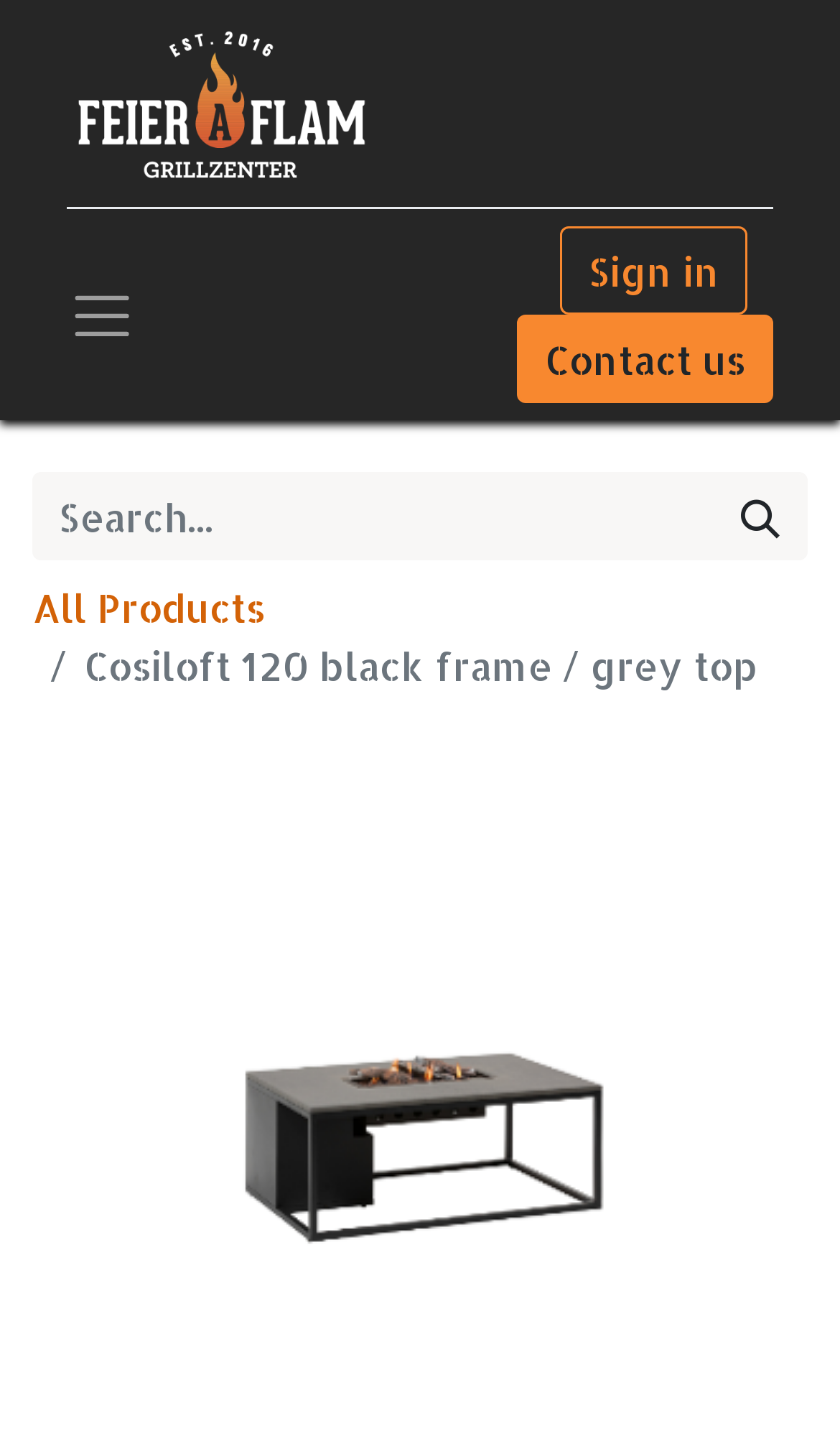What is the color of the Cosiloft 120 frame?
Refer to the image and give a detailed answer to the question.

I determined the answer by looking at the text 'Cosiloft 120 black frame / grey top' which is a StaticText element on the webpage, indicating that the frame of the Cosiloft 120 is black.